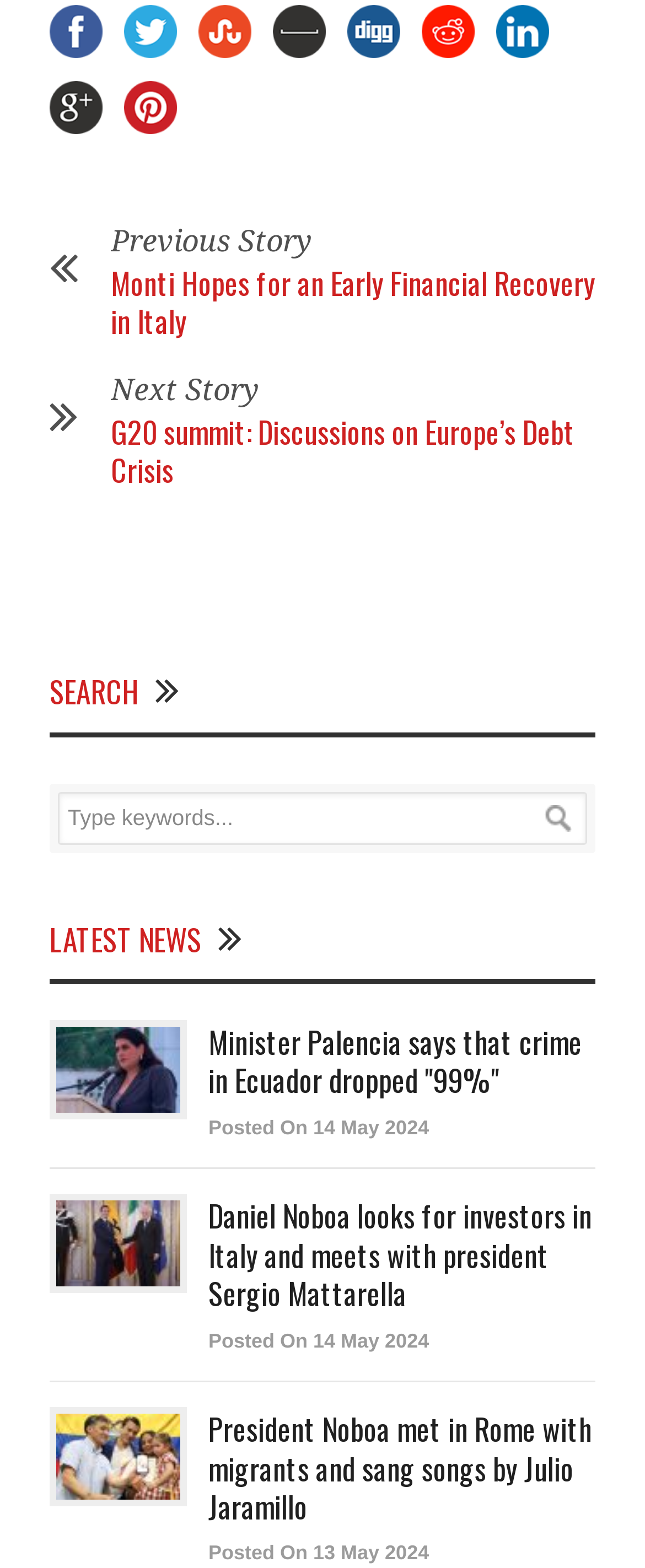What is the topic of the first news article?
Look at the screenshot and provide an in-depth answer.

I looked at the first news article heading and link, and it says 'Monti Hopes for an Early Financial Recovery in Italy', so the topic is financial recovery in Italy.